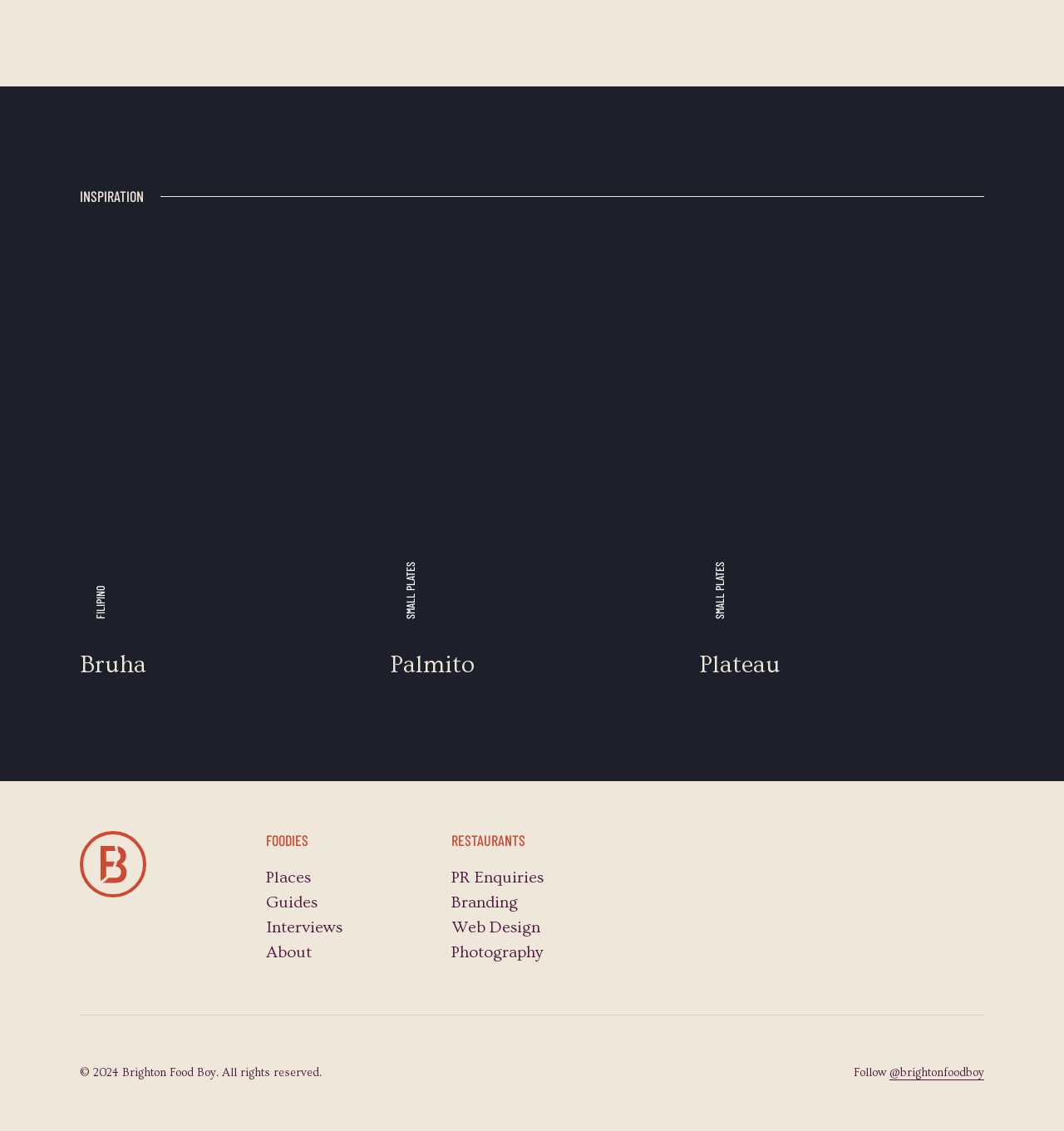Answer the question using only a single word or phrase: 
What is the orientation of the separator element?

horizontal